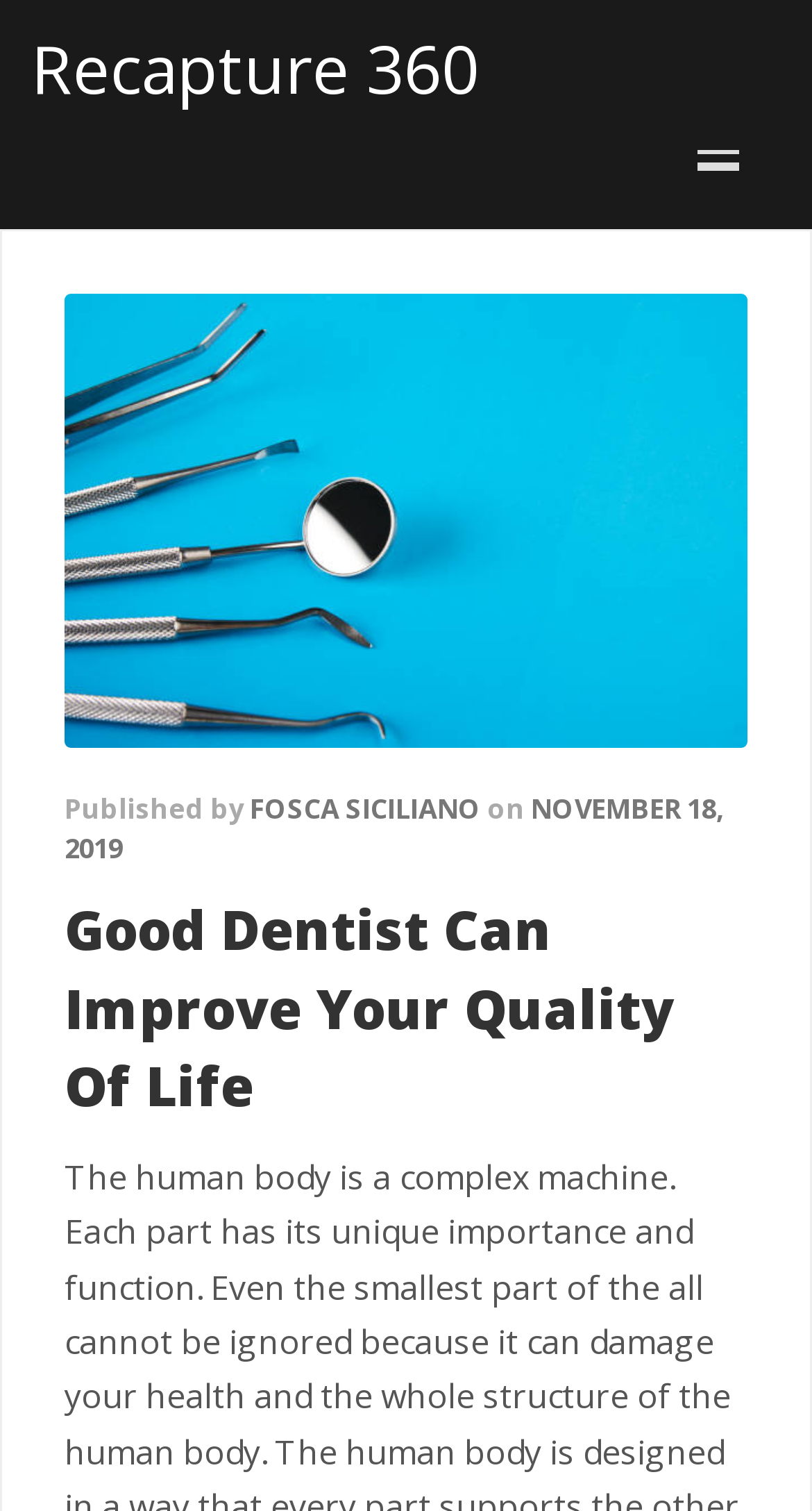Provide a one-word or short-phrase response to the question:
What is the author's name?

FOSCA SICILIANO